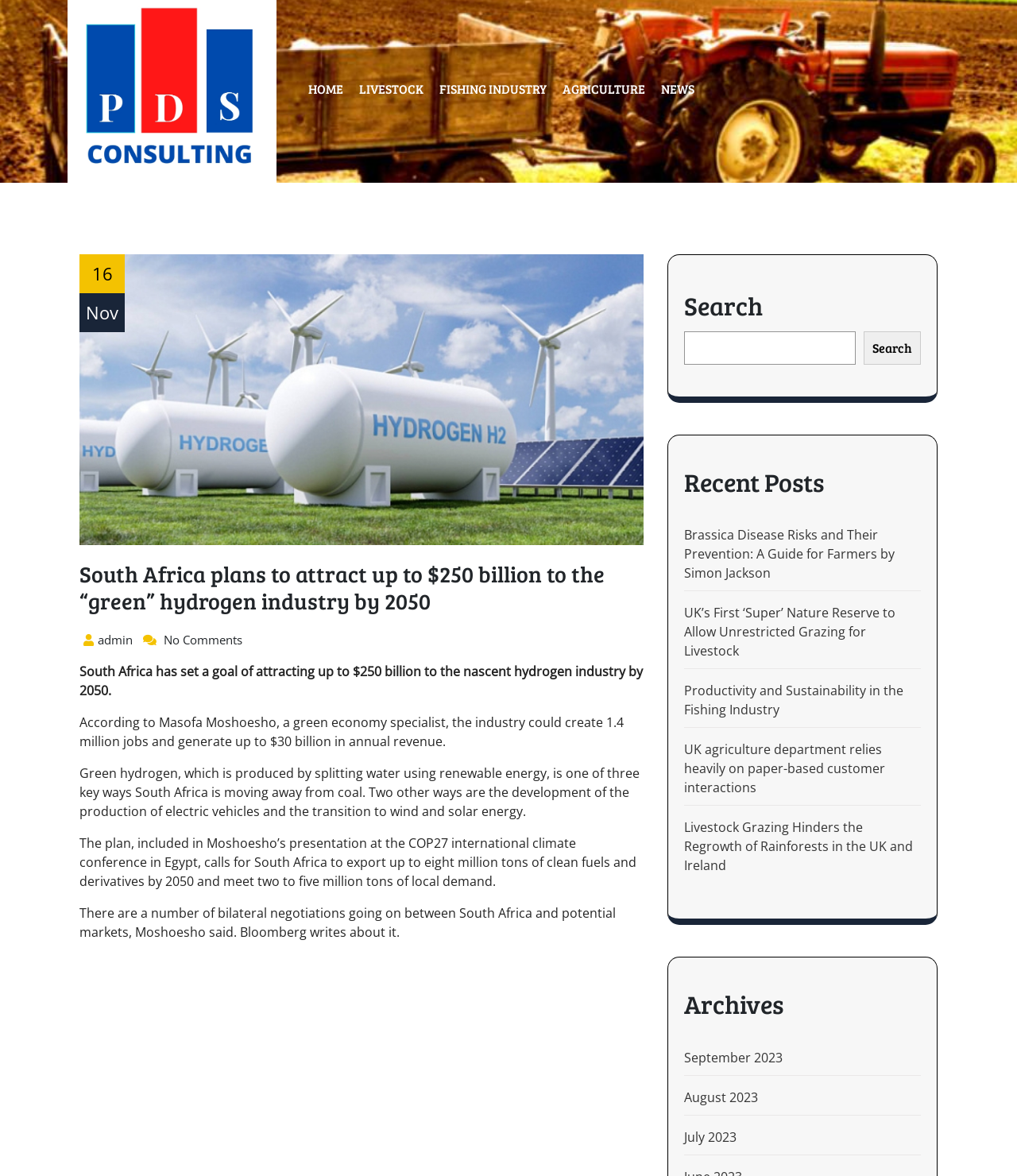Create a detailed narrative of the webpage’s visual and textual elements.

The webpage is about a news article from pdsconsulting.co.uk, with the title "South Africa plans to attract up to $250 billion to the “green” hydrogen industry by 2050". At the top, there is a heading with the website's name, followed by a link to the homepage and several other links to different categories such as livestock, fishing industry, and agriculture.

Below the top navigation bar, there is a large image with a caption that summarizes the article. The caption is divided into several paragraphs, explaining how South Africa aims to attract a significant amount of investment to the green hydrogen industry, which could create millions of jobs and generate substantial revenue. The article also mentions the country's plans to export clean fuels and meet local demand.

To the right of the image, there is a search bar with a button to initiate the search. Below the search bar, there is a section titled "Recent Posts" with five links to other news articles, including topics such as disease risks in farming, nature reserves, and sustainability in the fishing industry.

Further down, there is a section titled "Archives" with links to previous months, including September, August, and July 2023.